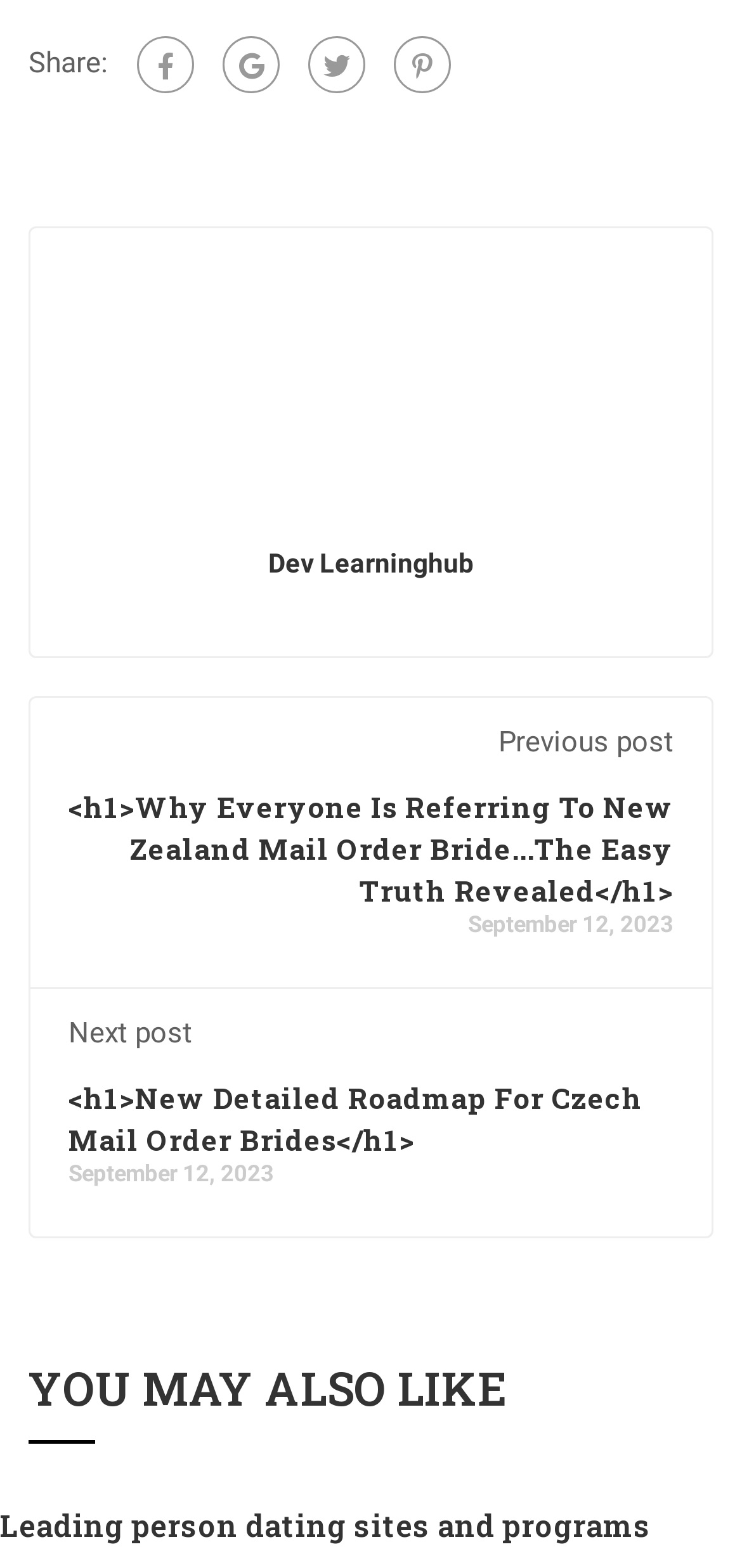Respond to the question below with a single word or phrase:
What is the title of the previous post?

New Detailed Roadmap For Czech Mail Order Brides